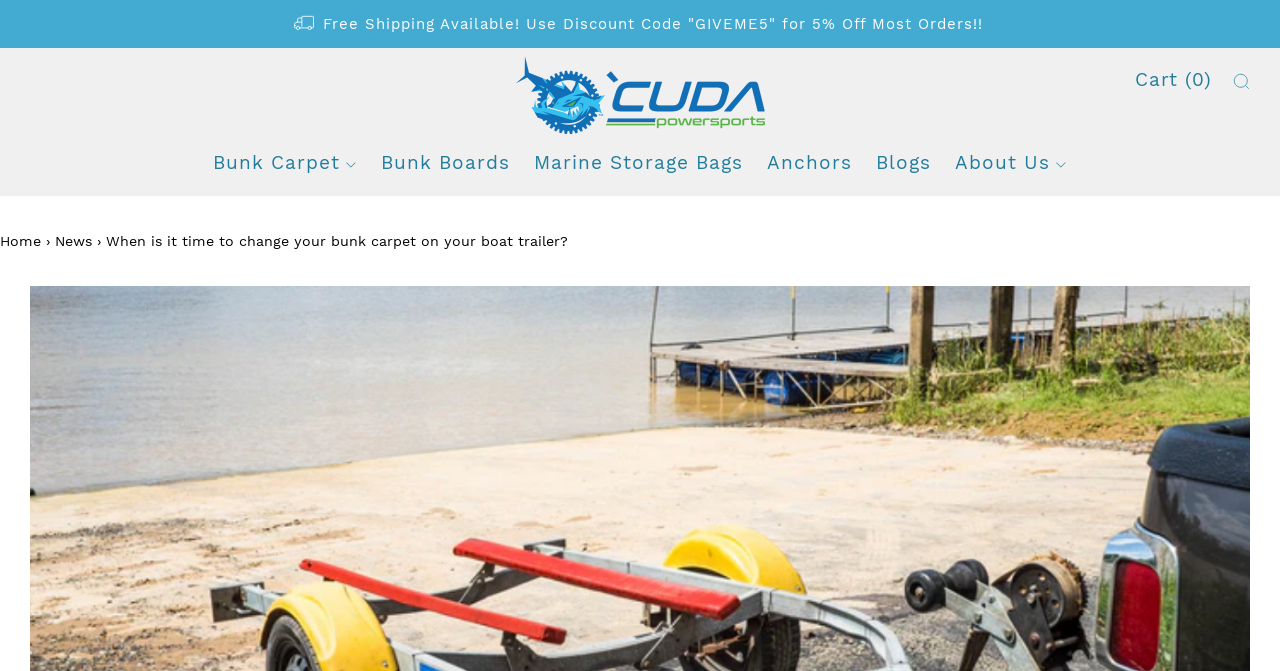Using the details in the image, give a detailed response to the question below:
What is the logo of the website?

The logo of the website can be found in the link element and image element with the same description 'Cuda Powersports Logo' which is located at the top left of the webpage.